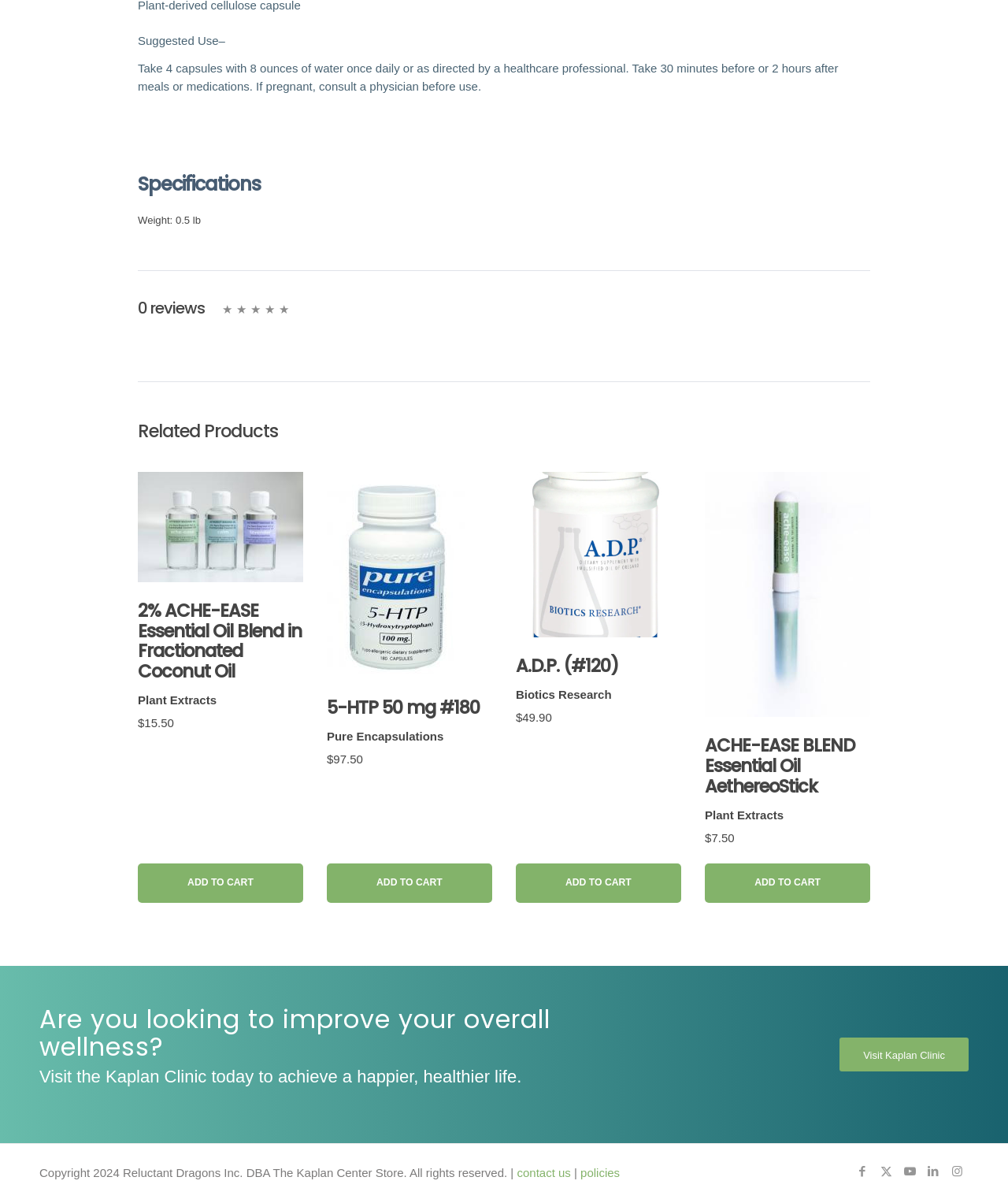Can you find the bounding box coordinates of the area I should click to execute the following instruction: "Contact us"?

[0.513, 0.97, 0.566, 0.981]